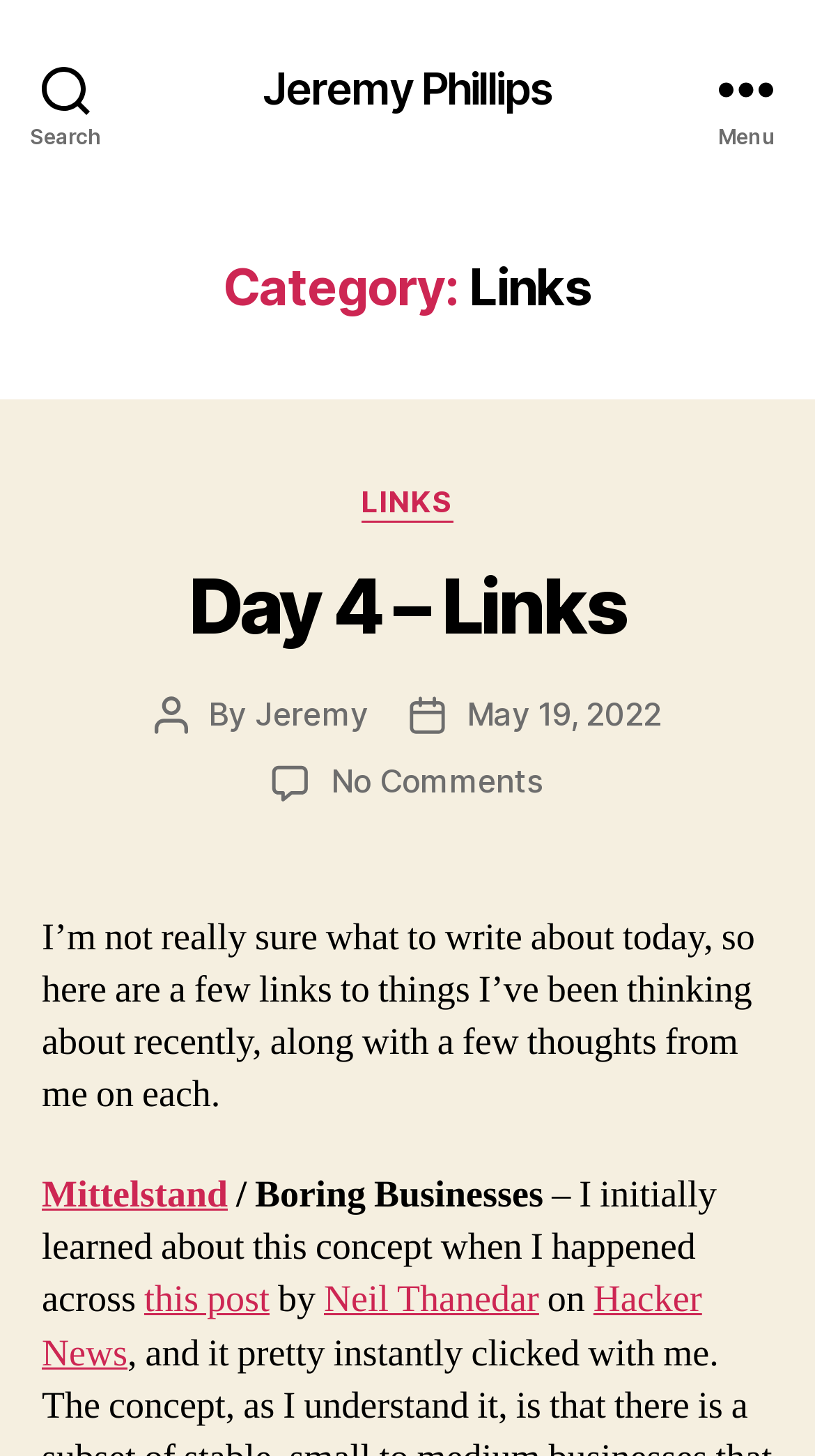Extract the bounding box for the UI element that matches this description: "Hacker News".

[0.051, 0.877, 0.861, 0.946]